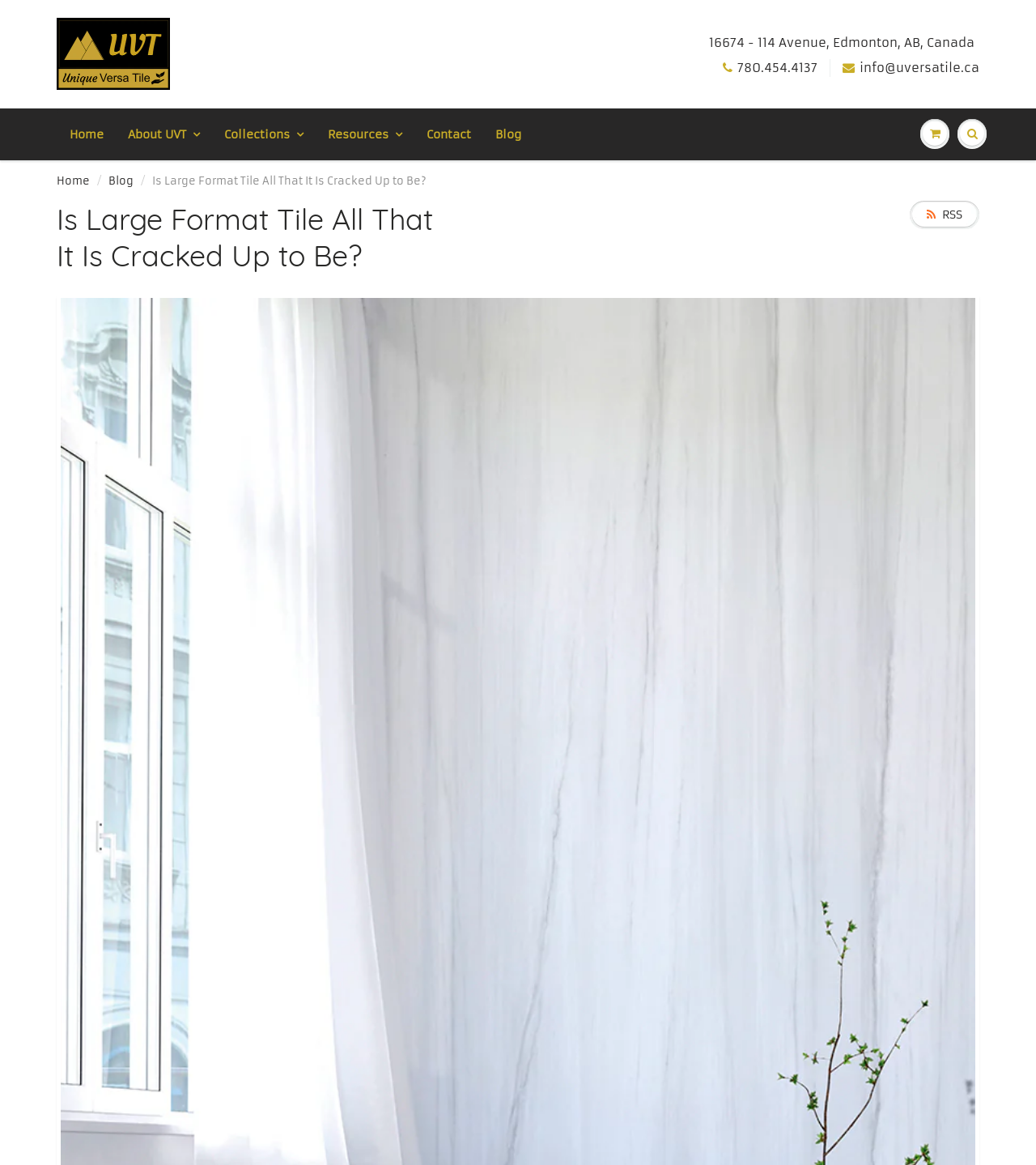What is the phone number?
Please answer using one word or phrase, based on the screenshot.

780.454.4137